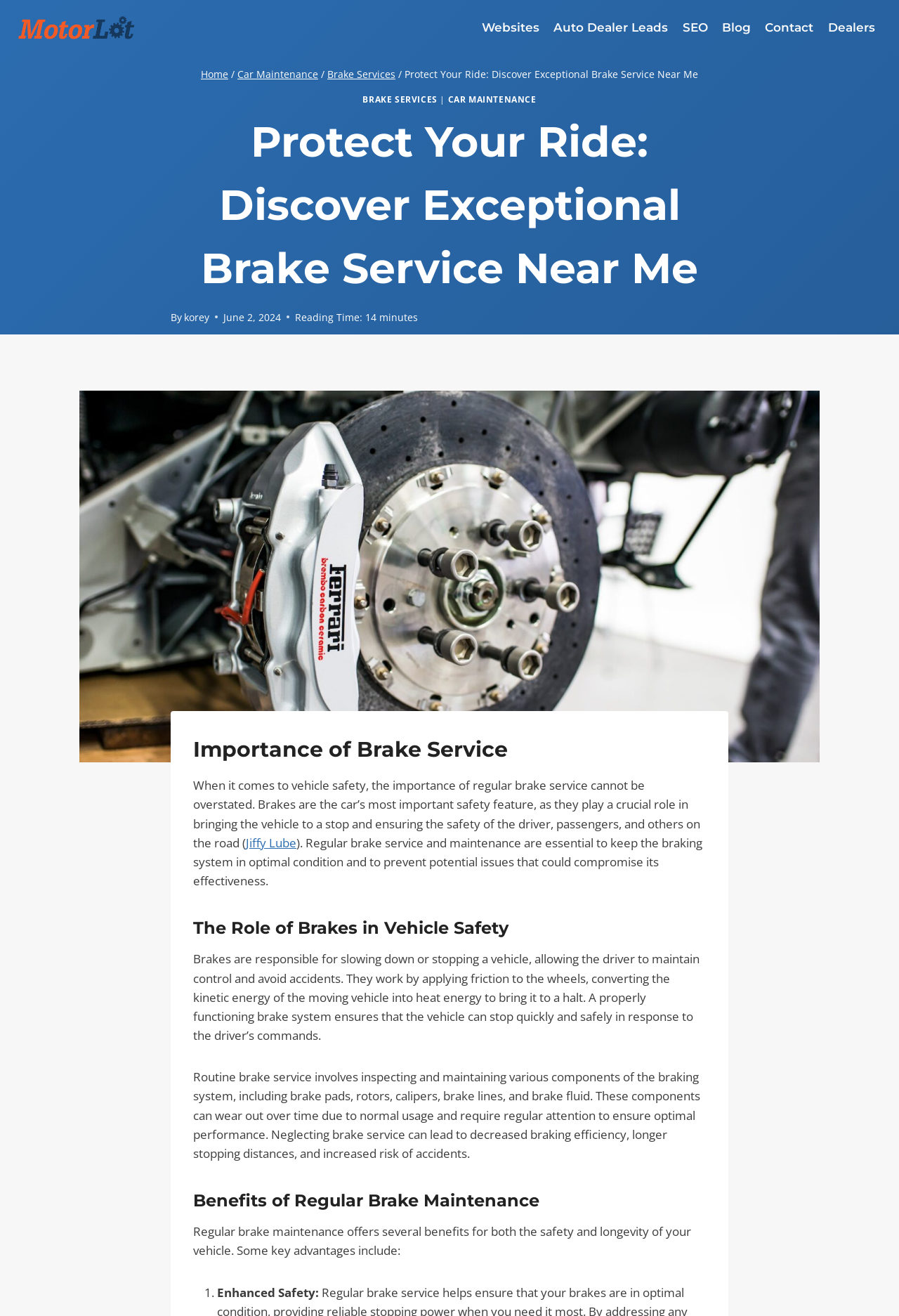Please determine the heading text of this webpage.

Protect Your Ride: Discover Exceptional Brake Service Near Me